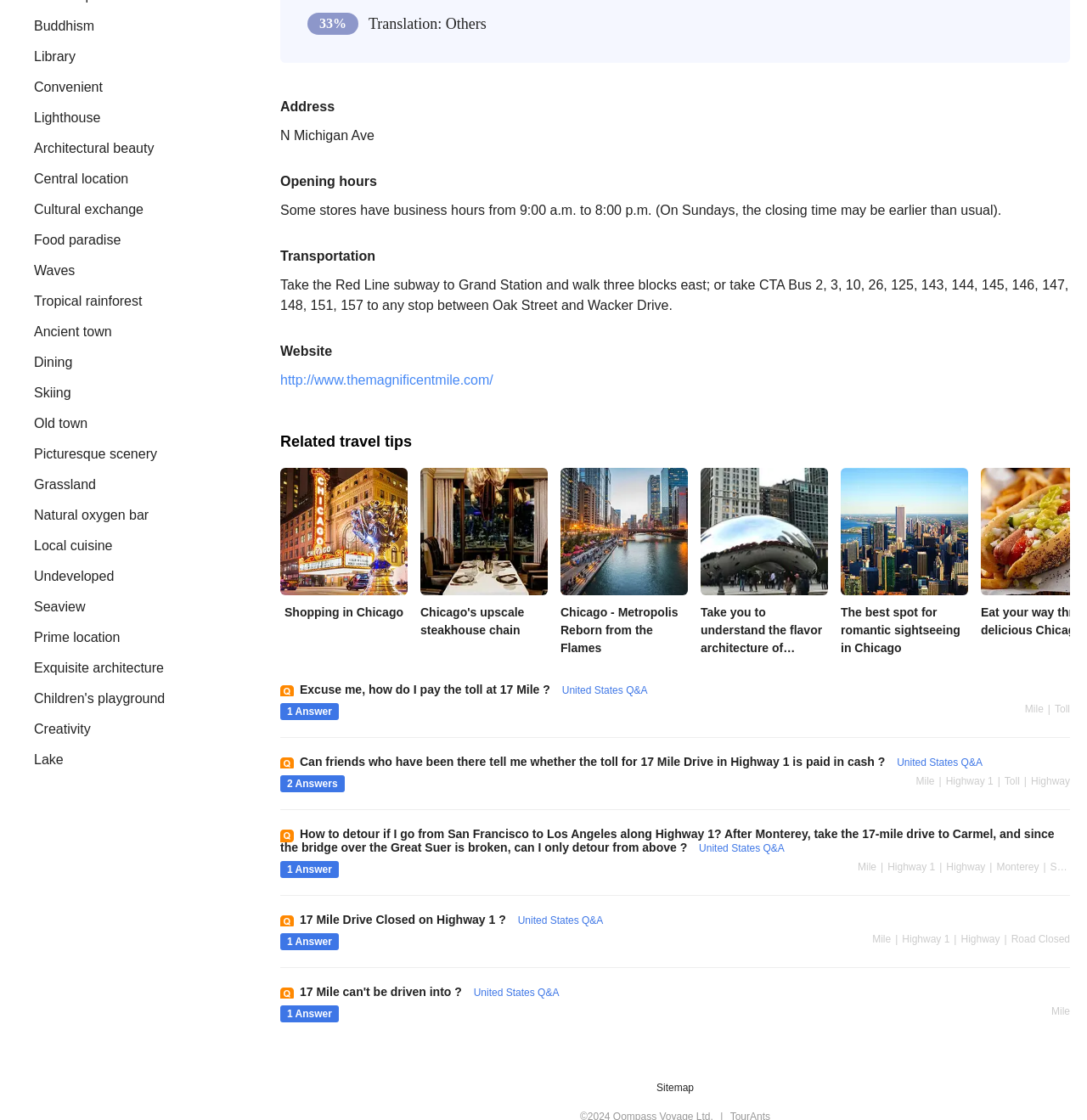Use a single word or phrase to answer the question:
What is the name of the website?

The Magnificent Mile